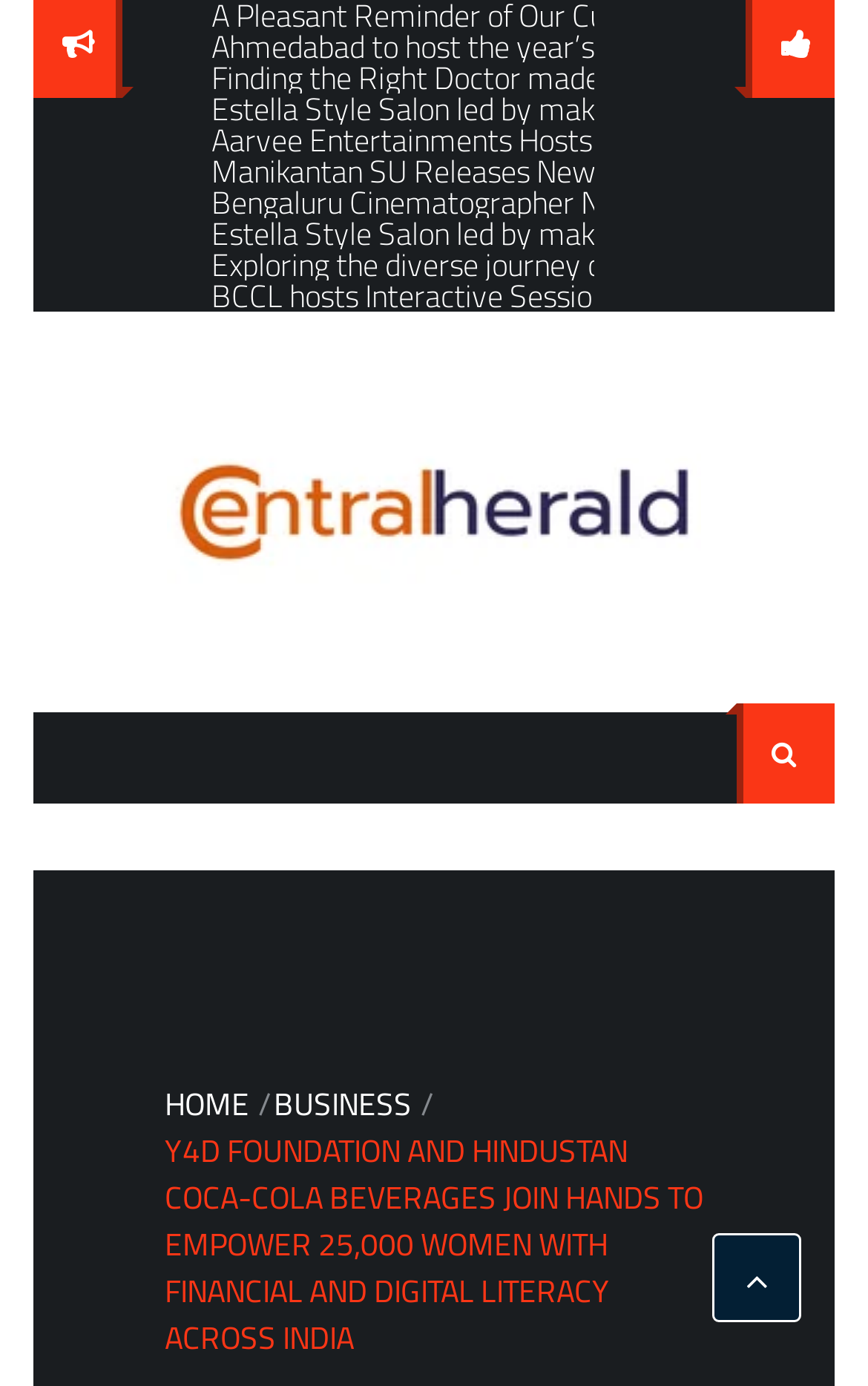Offer a meticulous caption that includes all visible features of the webpage.

The webpage is about the partnership between Y4D Foundation and Hindustan Coca-Cola Beverages to empower 25,000 women with financial and digital literacy across India. 

At the top left, there is a heading "Central Herald" with a logo image next to it. Below the heading, there are 12 list markers arranged vertically, indicating a list of items. 

On the top right, there is a link to "FOLLOW US" with a social media icon. Next to it, there is a search bar with a label "Search for:" and a text input field. 

In the middle of the page, there is a navigation section with breadcrumbs, containing links to "HOME" and "BUSINESS". Below the navigation section, there is a title "Y4D FOUNDATION AND HINDUSTAN COCA-COLA BEVERAGES JOIN HANDS TO EMPOWER 25,000 WOMEN WITH FINANCIAL AND DIGITAL LITERACY ACROSS INDIA" which is the main topic of the webpage. 

At the bottom right, there is a link with a share icon.